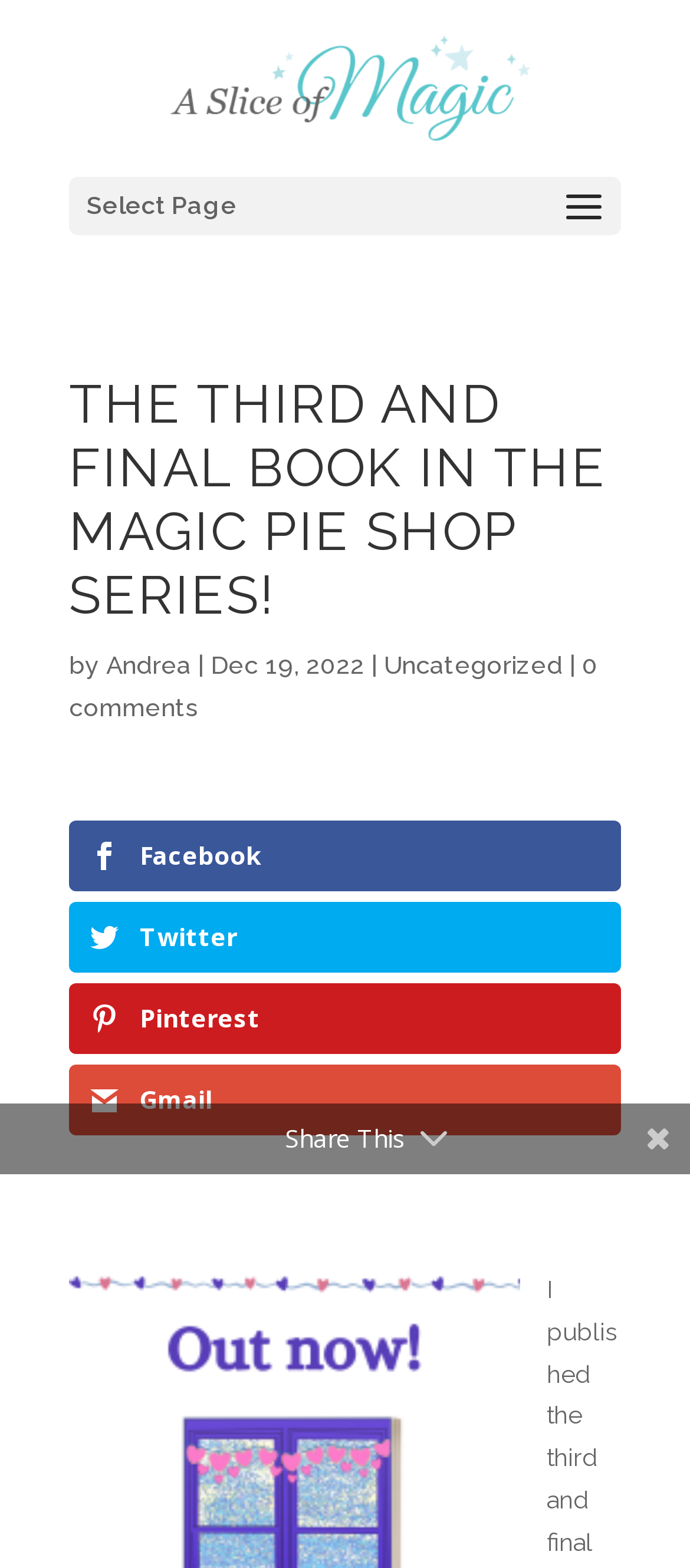Please specify the bounding box coordinates of the area that should be clicked to accomplish the following instruction: "Read the post". The coordinates should consist of four float numbers between 0 and 1, i.e., [left, top, right, bottom].

[0.1, 0.238, 0.9, 0.412]